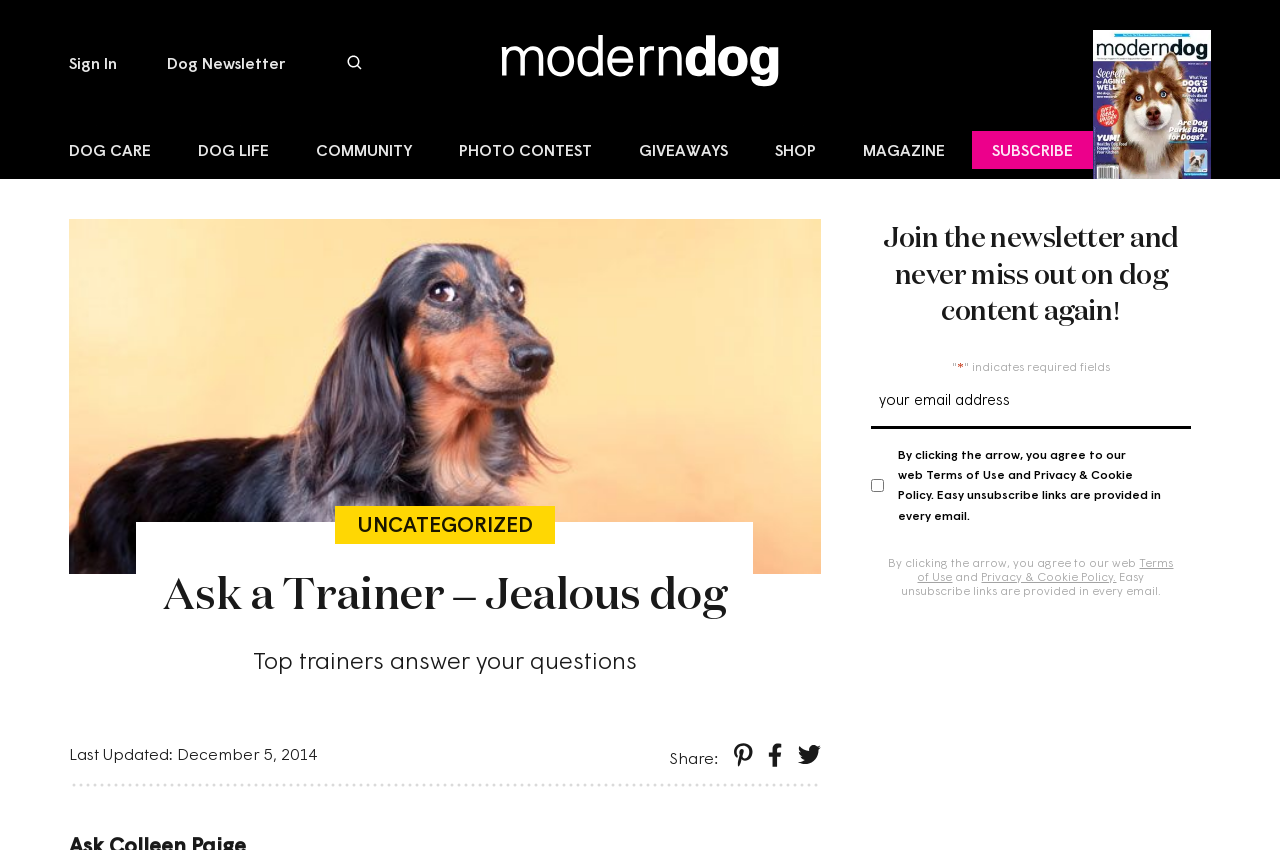What is the purpose of the textbox with the label 'Search for:'?
By examining the image, provide a one-word or phrase answer.

Search